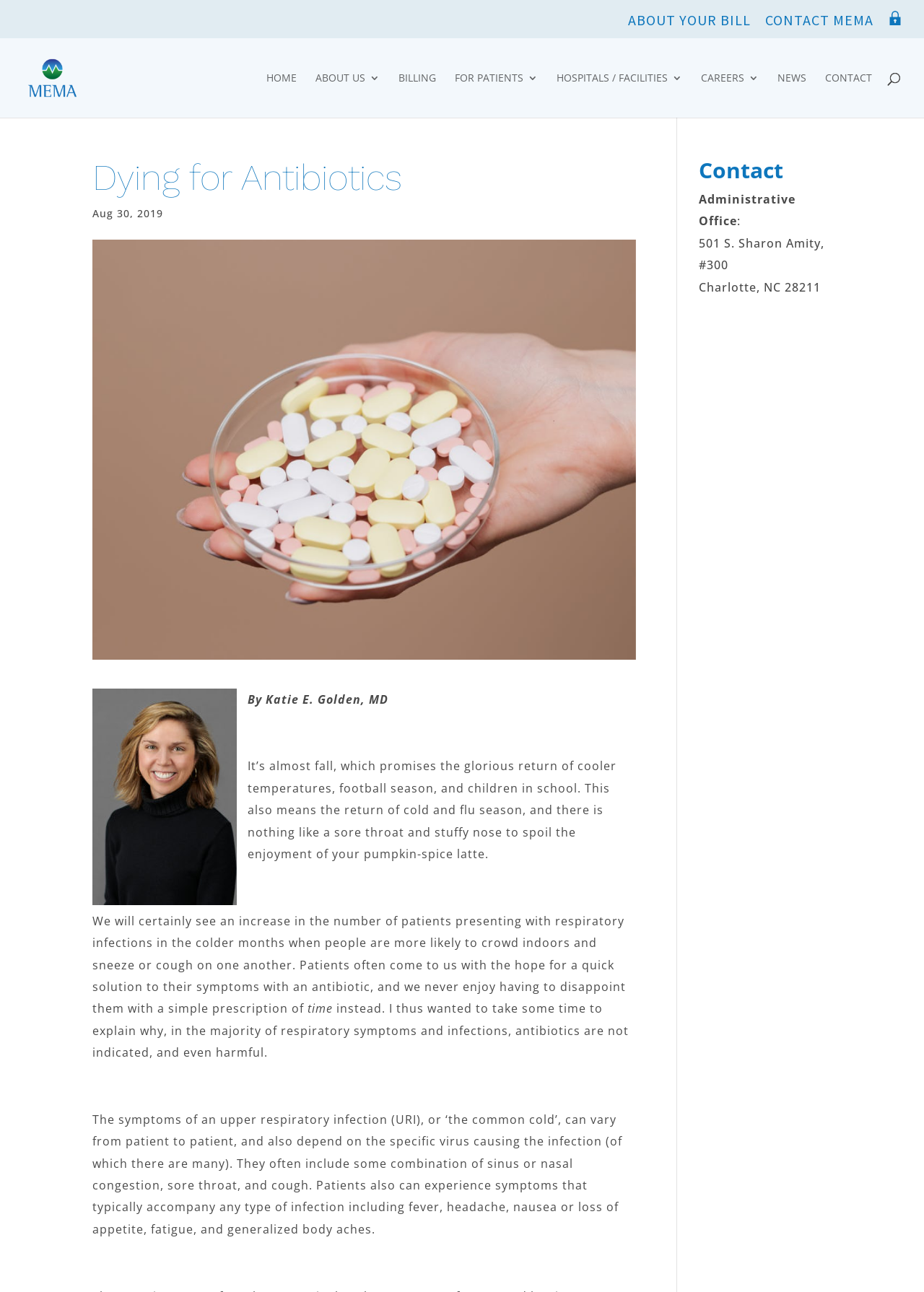Please identify the bounding box coordinates of the element on the webpage that should be clicked to follow this instruction: "view FAQs". The bounding box coordinates should be given as four float numbers between 0 and 1, formatted as [left, top, right, bottom].

None